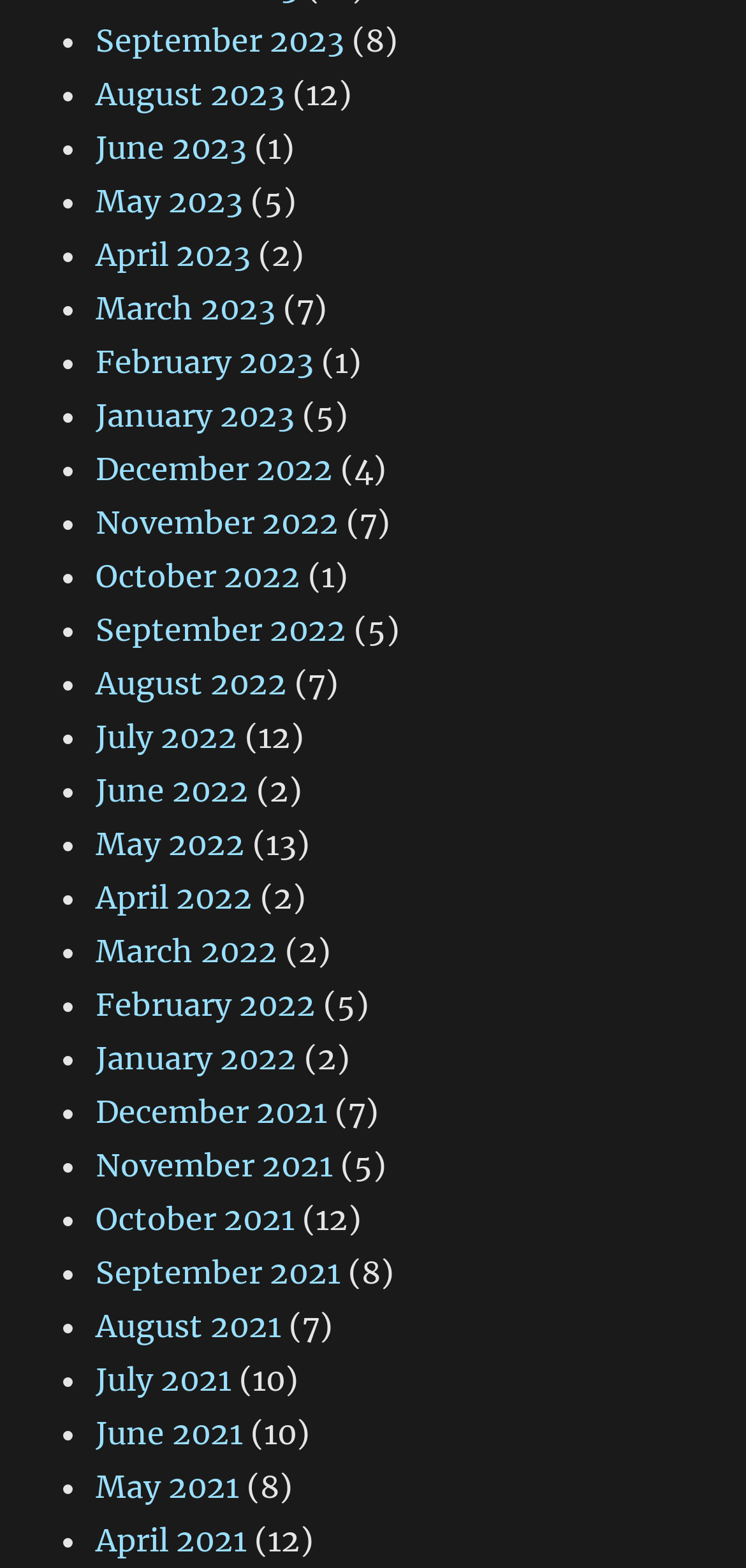Please find the bounding box coordinates of the element that you should click to achieve the following instruction: "View January 2022". The coordinates should be presented as four float numbers between 0 and 1: [left, top, right, bottom].

[0.128, 0.662, 0.397, 0.687]